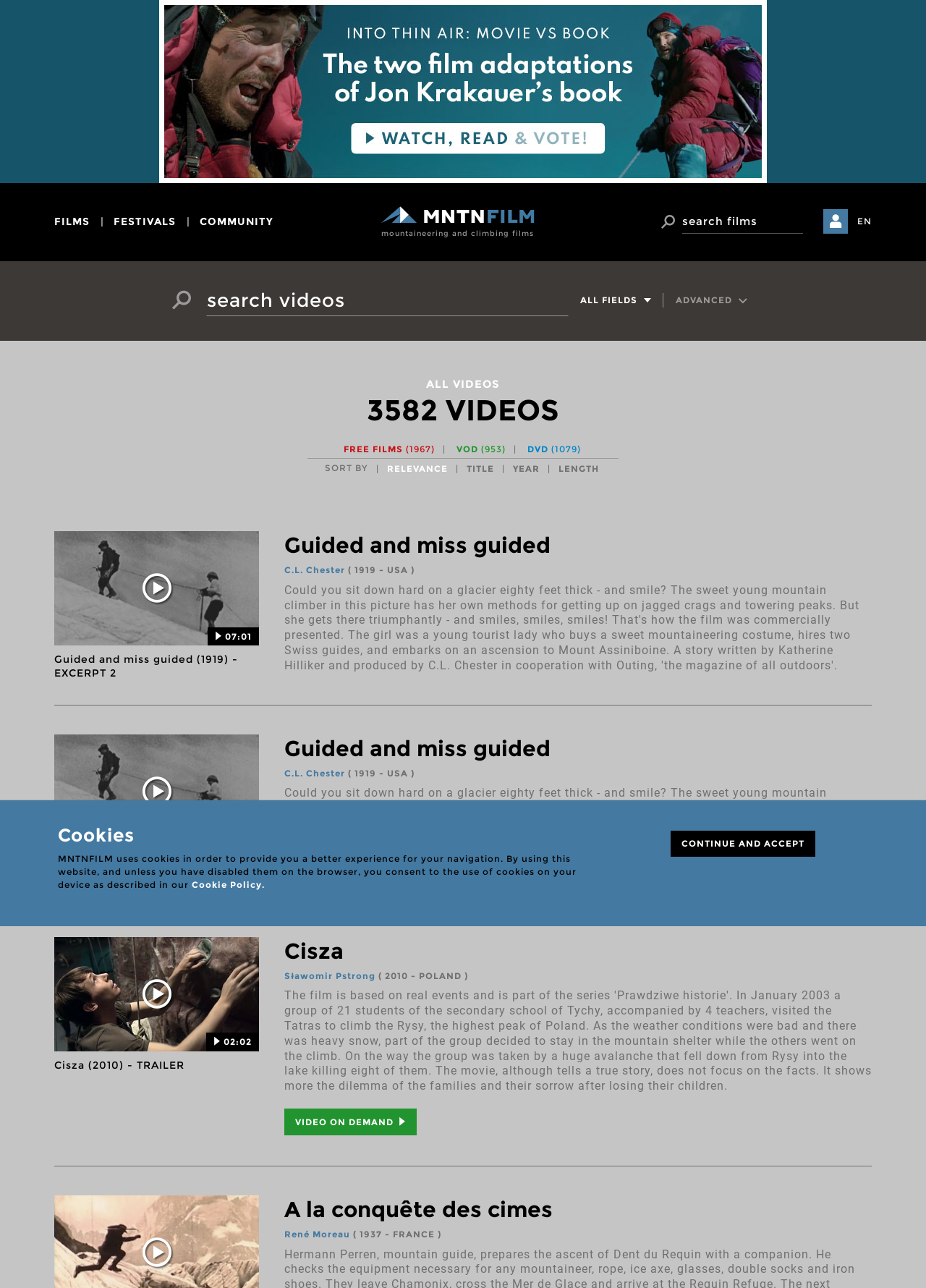Kindly determine the bounding box coordinates for the clickable area to achieve the given instruction: "View Guided and miss guided video".

[0.059, 0.412, 0.279, 0.501]